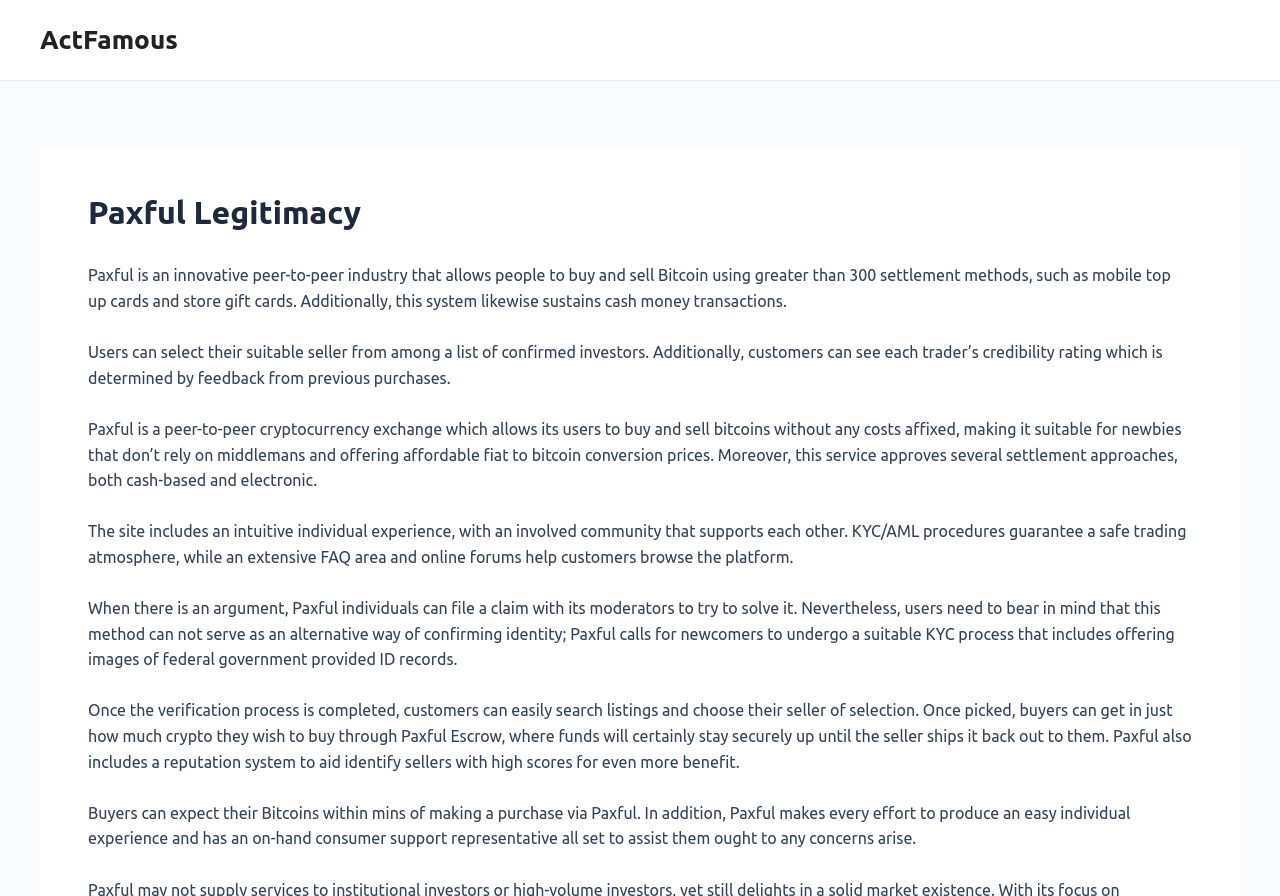Use one word or a short phrase to answer the question provided: 
How long does it take to receive Bitcoins on Paxful?

Within minutes